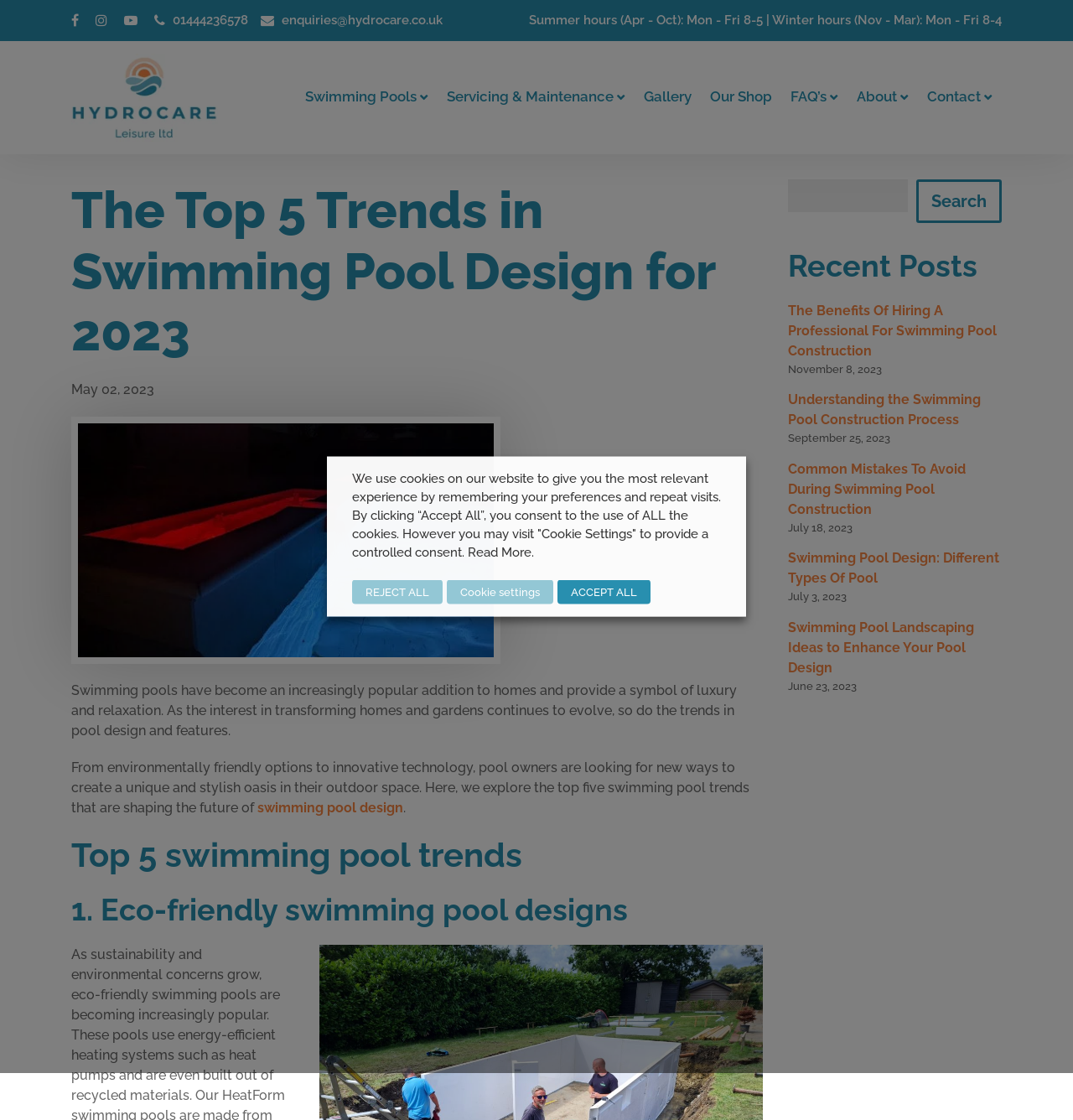Determine the bounding box coordinates of the clickable area required to perform the following instruction: "Search for something". The coordinates should be represented as four float numbers between 0 and 1: [left, top, right, bottom].

[0.734, 0.16, 0.934, 0.199]